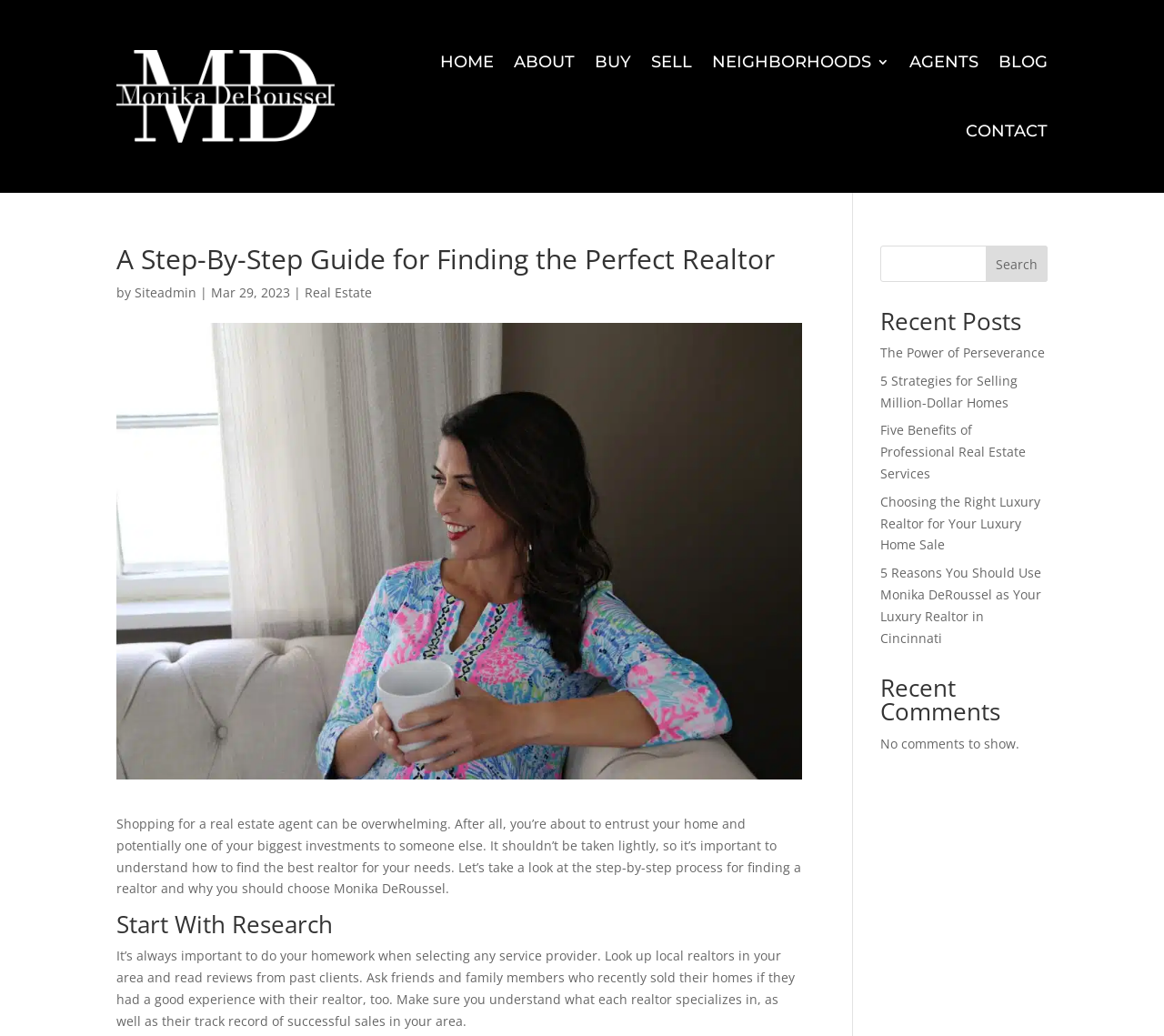Find the bounding box of the UI element described as follows: "Real Estate".

[0.262, 0.274, 0.32, 0.291]